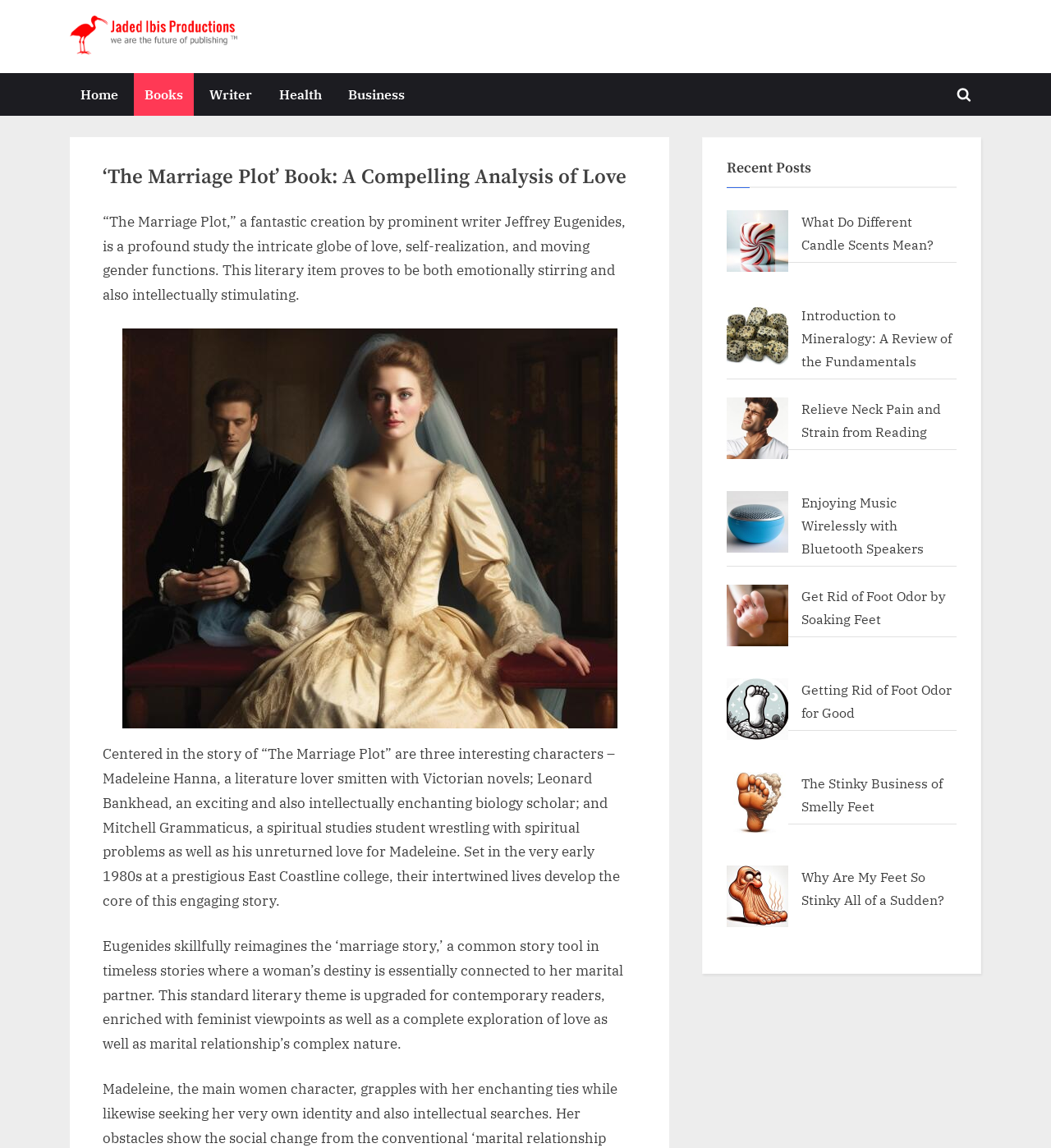Determine the bounding box coordinates (top-left x, top-left y, bottom-right x, bottom-right y) of the UI element described in the following text: how to

None